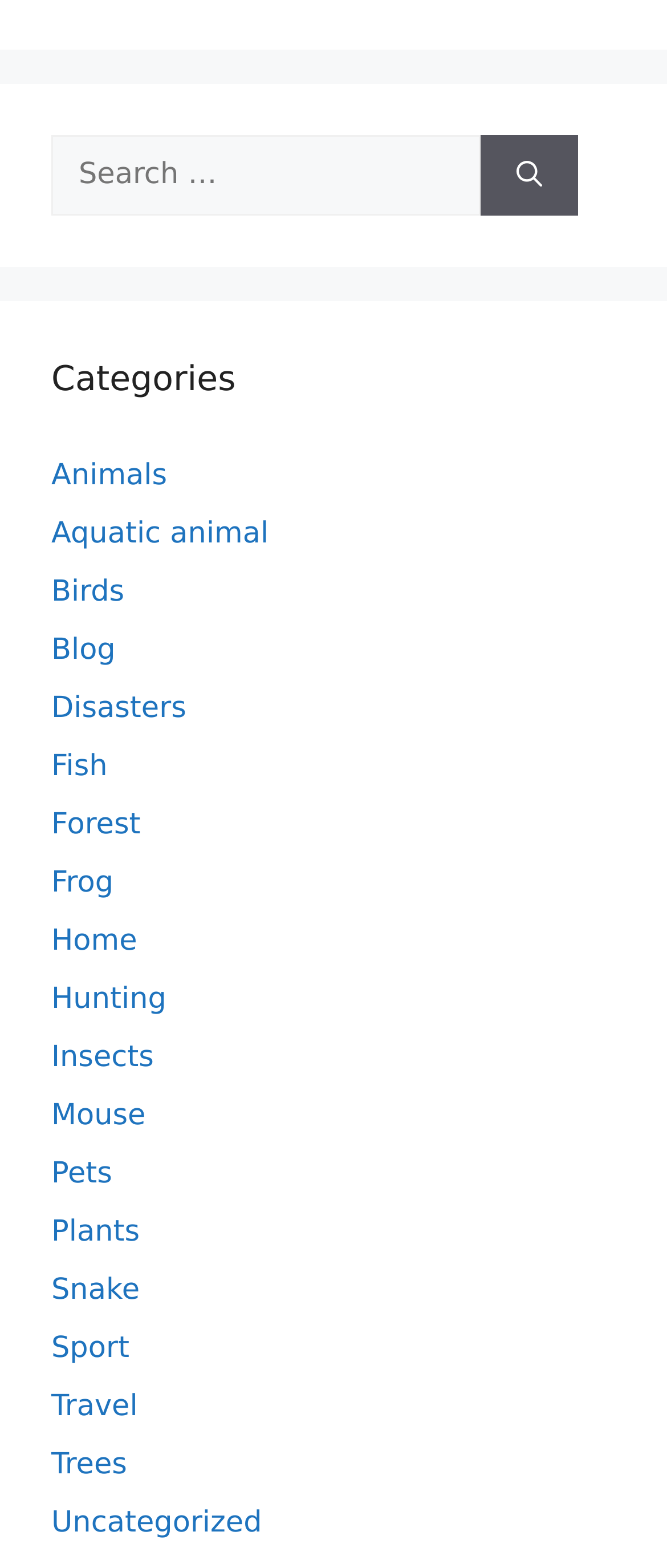Please examine the image and provide a detailed answer to the question: Is the 'Search' button located above or below the 'Categories' heading?

According to the bounding box coordinates, the 'Search' button has a y1 value of 0.086, which is smaller than the y1 value of the 'Categories' heading (0.225). This indicates that the 'Search' button is located above the 'Categories' heading.